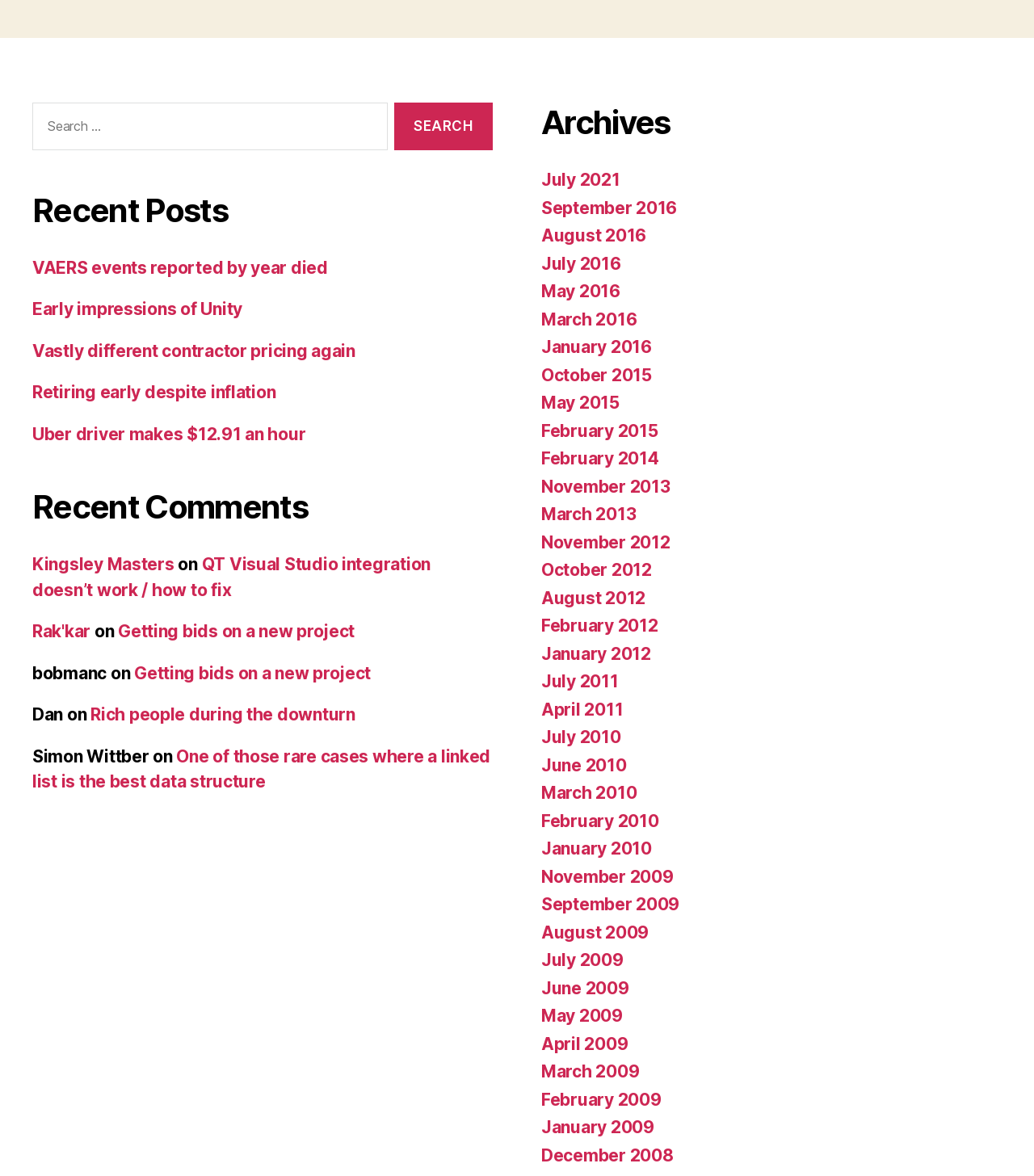What type of content is listed under 'Recent Posts'?
Please provide a comprehensive answer based on the visual information in the image.

The 'Recent Posts' section lists several links with descriptive titles, such as 'VAERS events reported by year died' and 'Early impressions of Unity'. This suggests that the content listed is blog posts or articles.